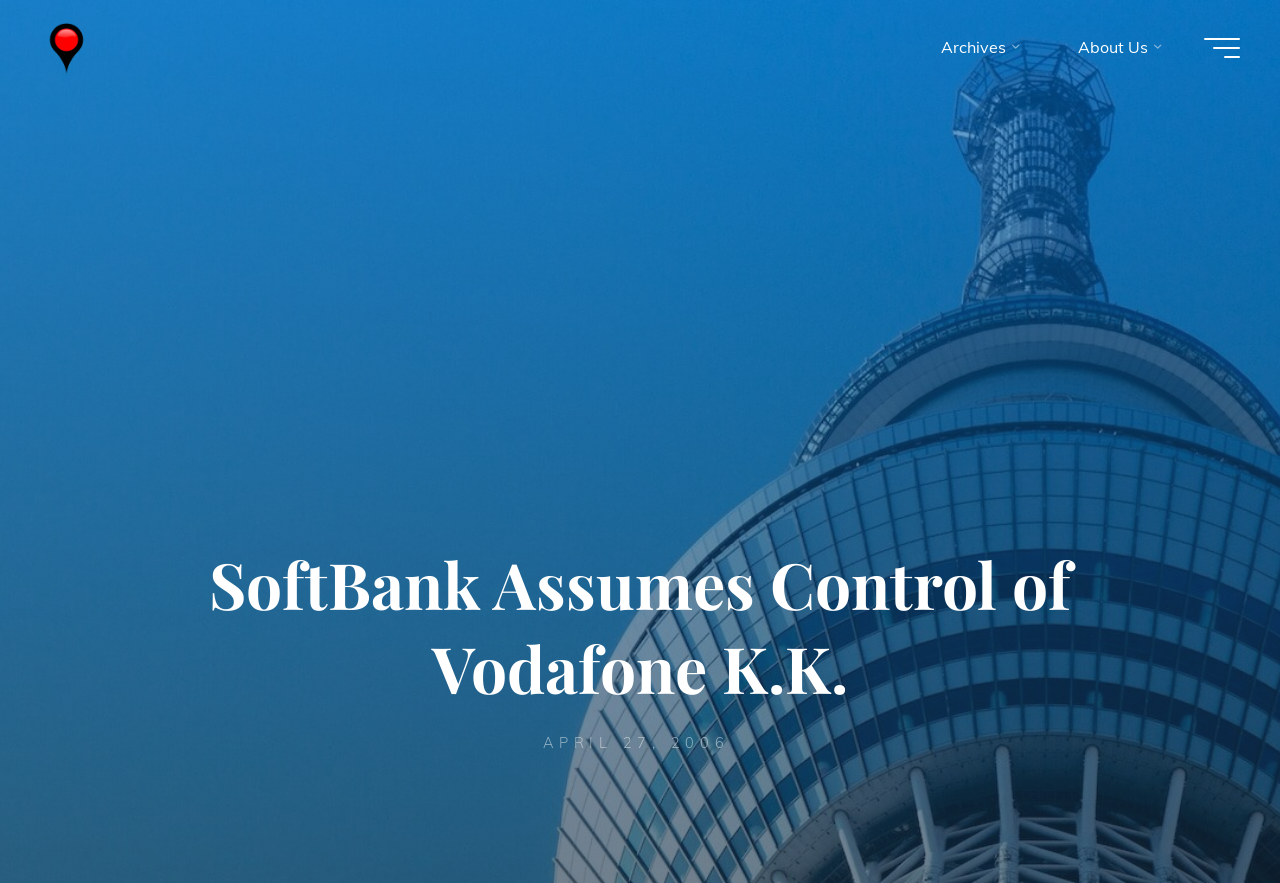Locate the UI element described as follows: "Moneywise". Return the bounding box coordinates as four float numbers between 0 and 1 in the order [left, top, right, bottom].

None